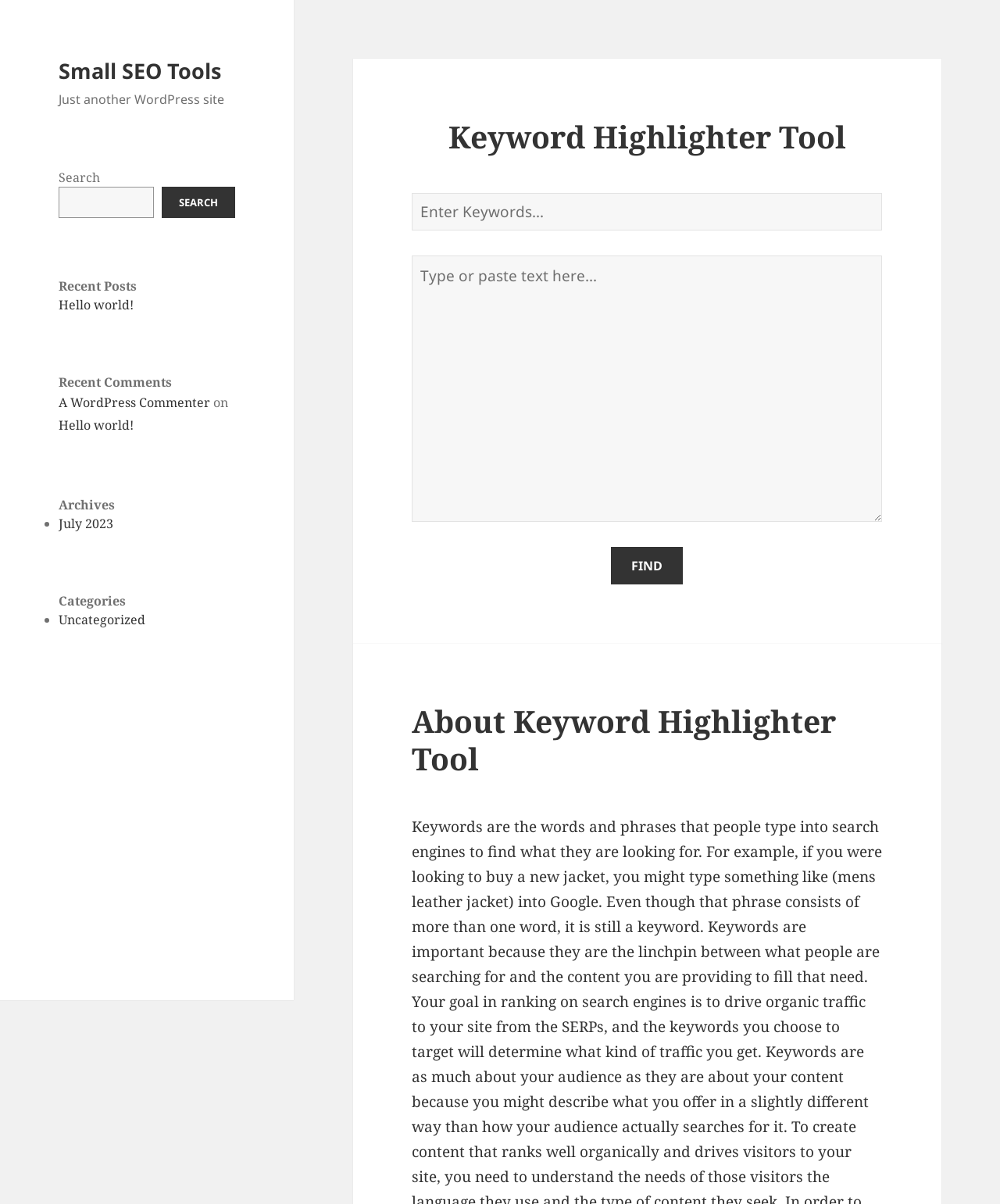Find the bounding box coordinates of the clickable region needed to perform the following instruction: "Visit the Small SEO Tools homepage". The coordinates should be provided as four float numbers between 0 and 1, i.e., [left, top, right, bottom].

[0.059, 0.047, 0.221, 0.071]